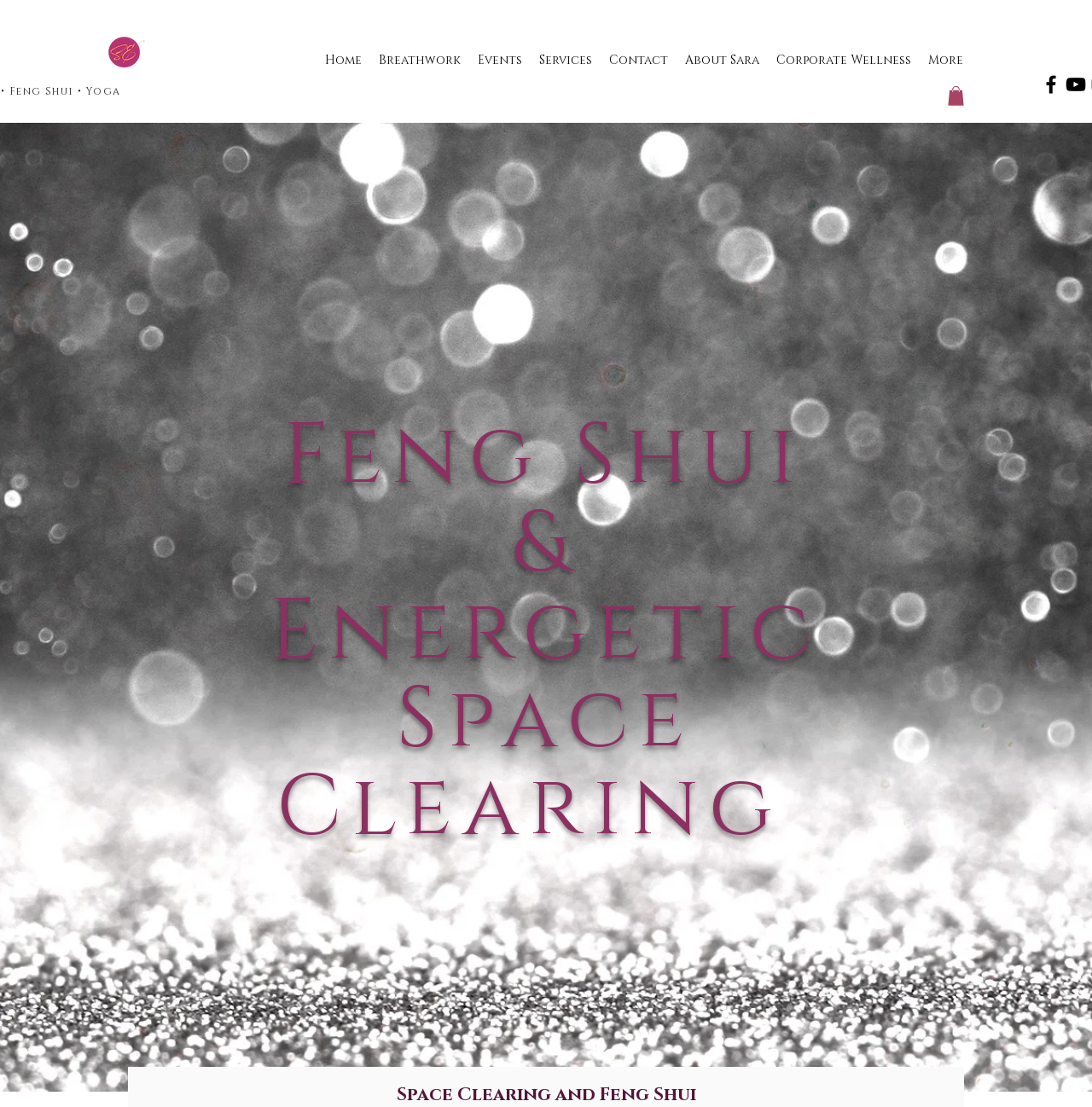Determine the bounding box coordinates for the area that needs to be clicked to fulfill this task: "view services". The coordinates must be given as four float numbers between 0 and 1, i.e., [left, top, right, bottom].

[0.486, 0.037, 0.55, 0.072]